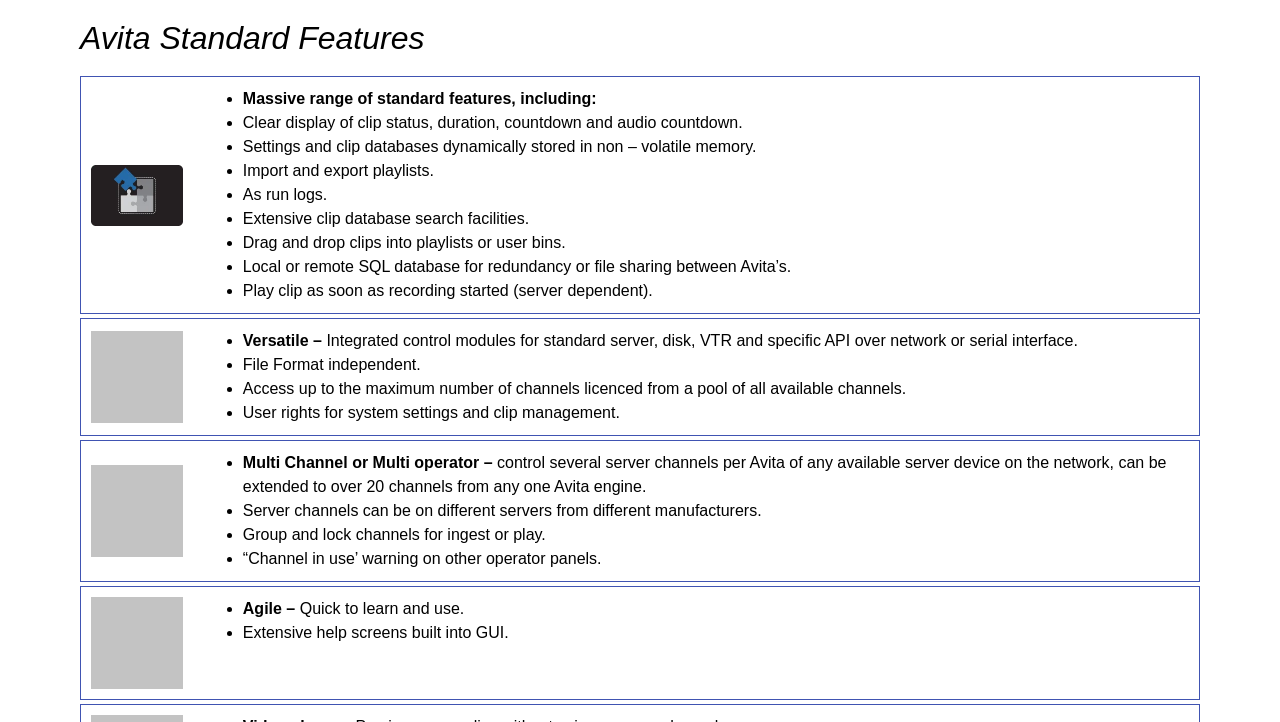Locate the bounding box coordinates of the UI element described by: "Extensive clip database search facilities.". Provide the coordinates as four float numbers between 0 and 1, formatted as [left, top, right, bottom].

[0.19, 0.291, 0.413, 0.315]